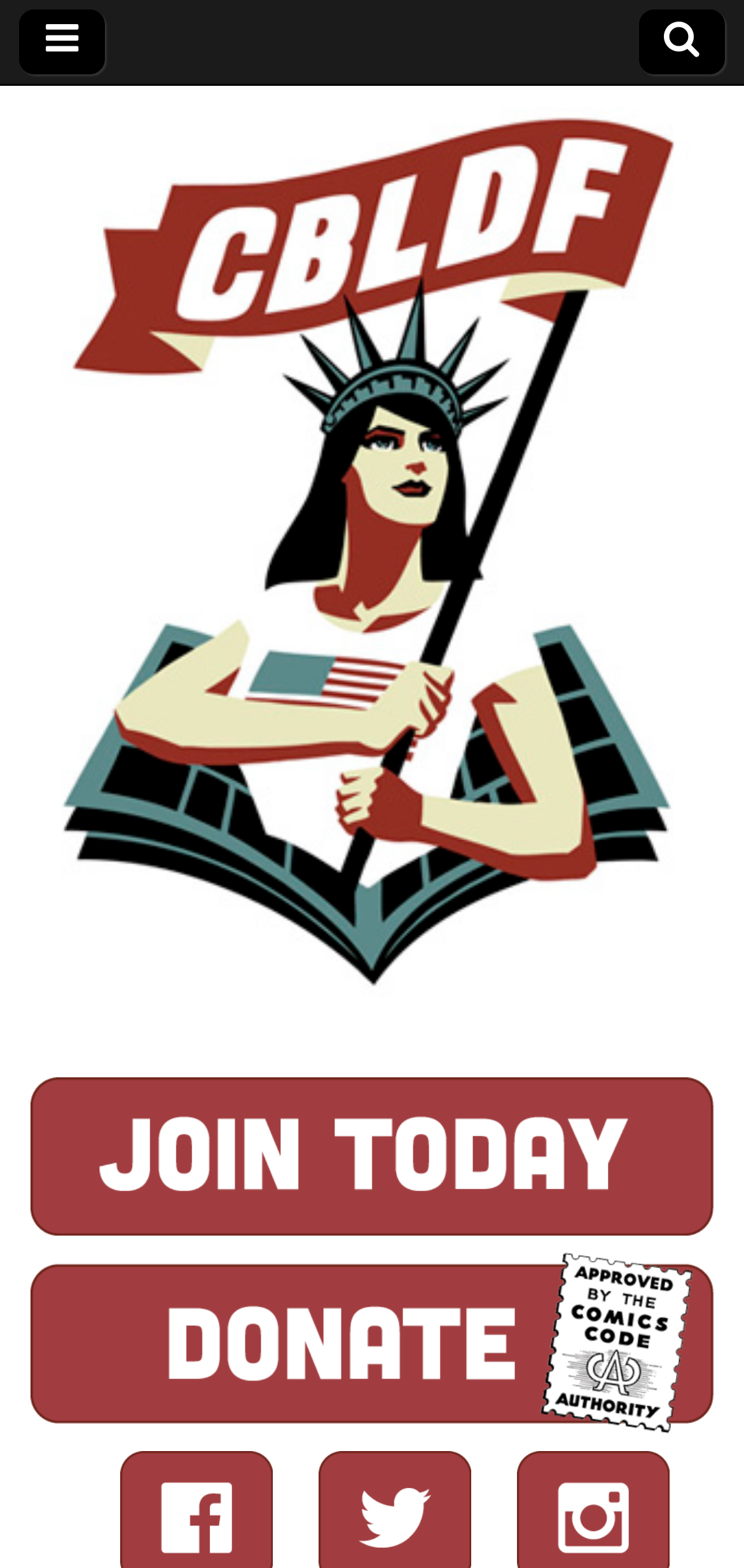How many links are there in the top section?
Answer the question with as much detail as possible.

I counted the number of links in the top section by looking at the link elements with y-coordinates less than 0.1. There are three links in the top section, including the social media links and the link with the text 'Comic Book Legal Defense Fund'.